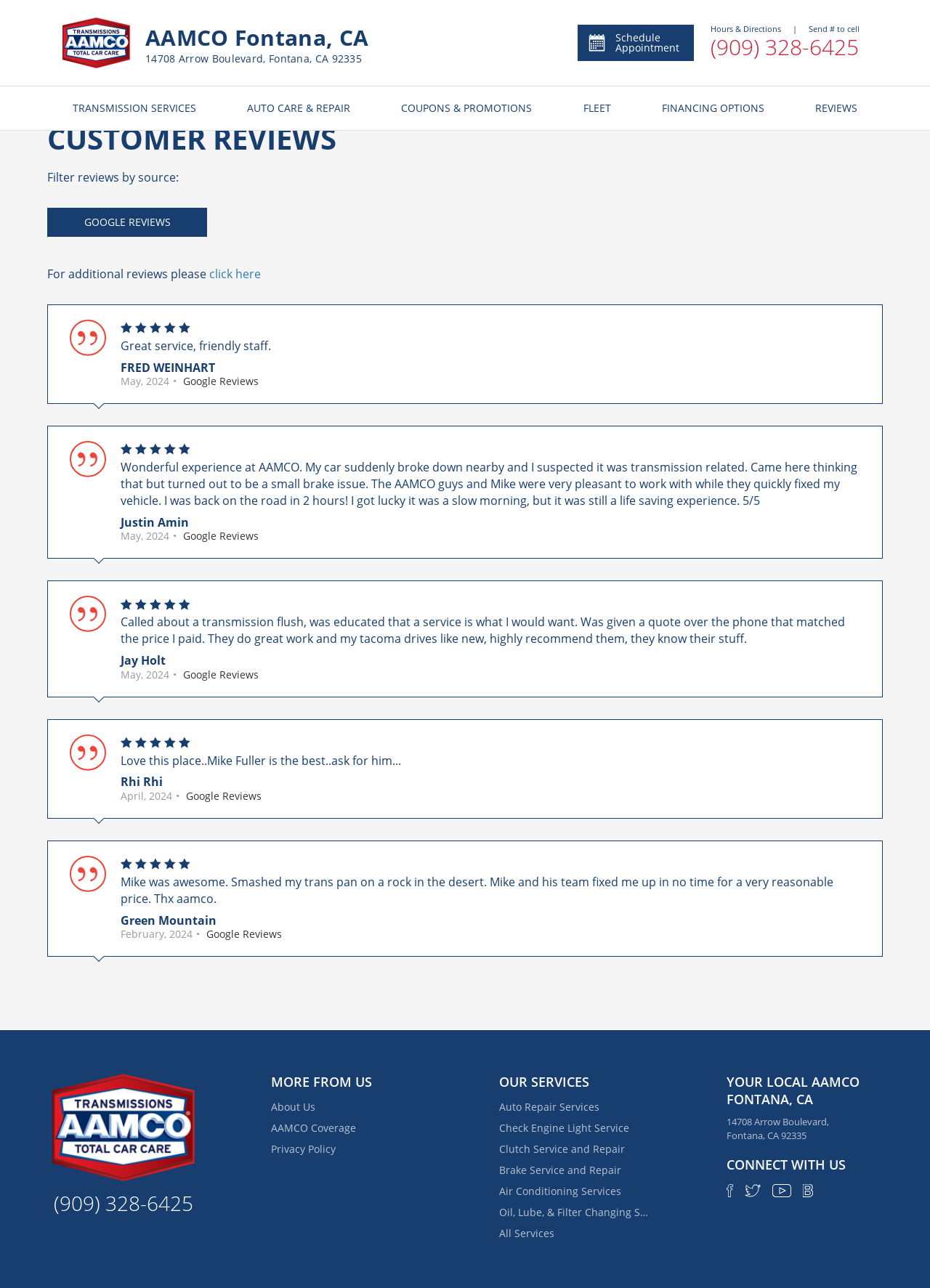Determine the bounding box coordinates for the area you should click to complete the following instruction: "Click the logo".

[0.066, 0.014, 0.141, 0.053]